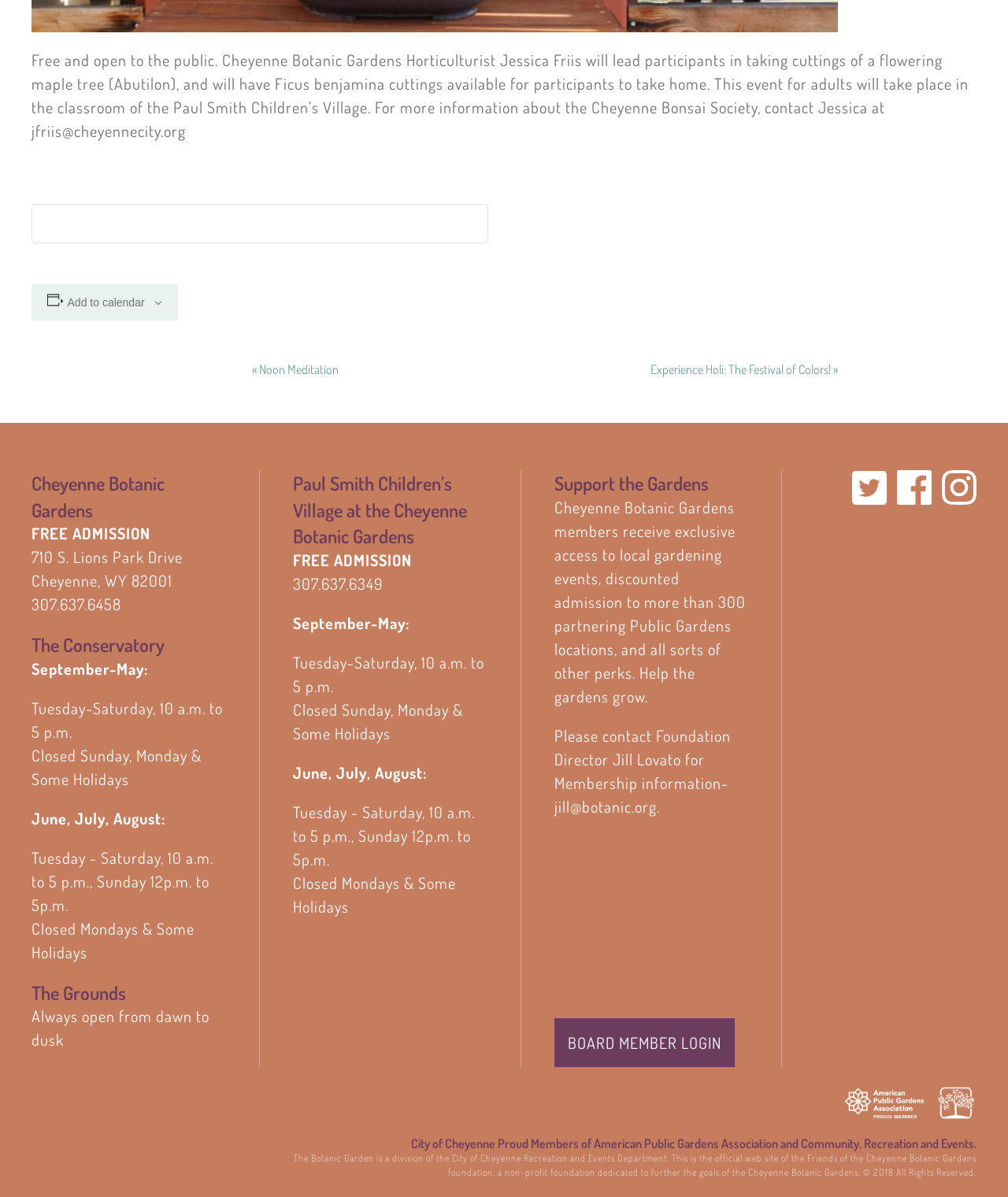What is the admission policy of the Cheyenne Botanic Gardens?
Analyze the image and provide a thorough answer to the question.

According to the webpage, the admission policy of the Cheyenne Botanic Gardens is free admission, as indicated by the 'FREE ADMISSION' text on the webpage.